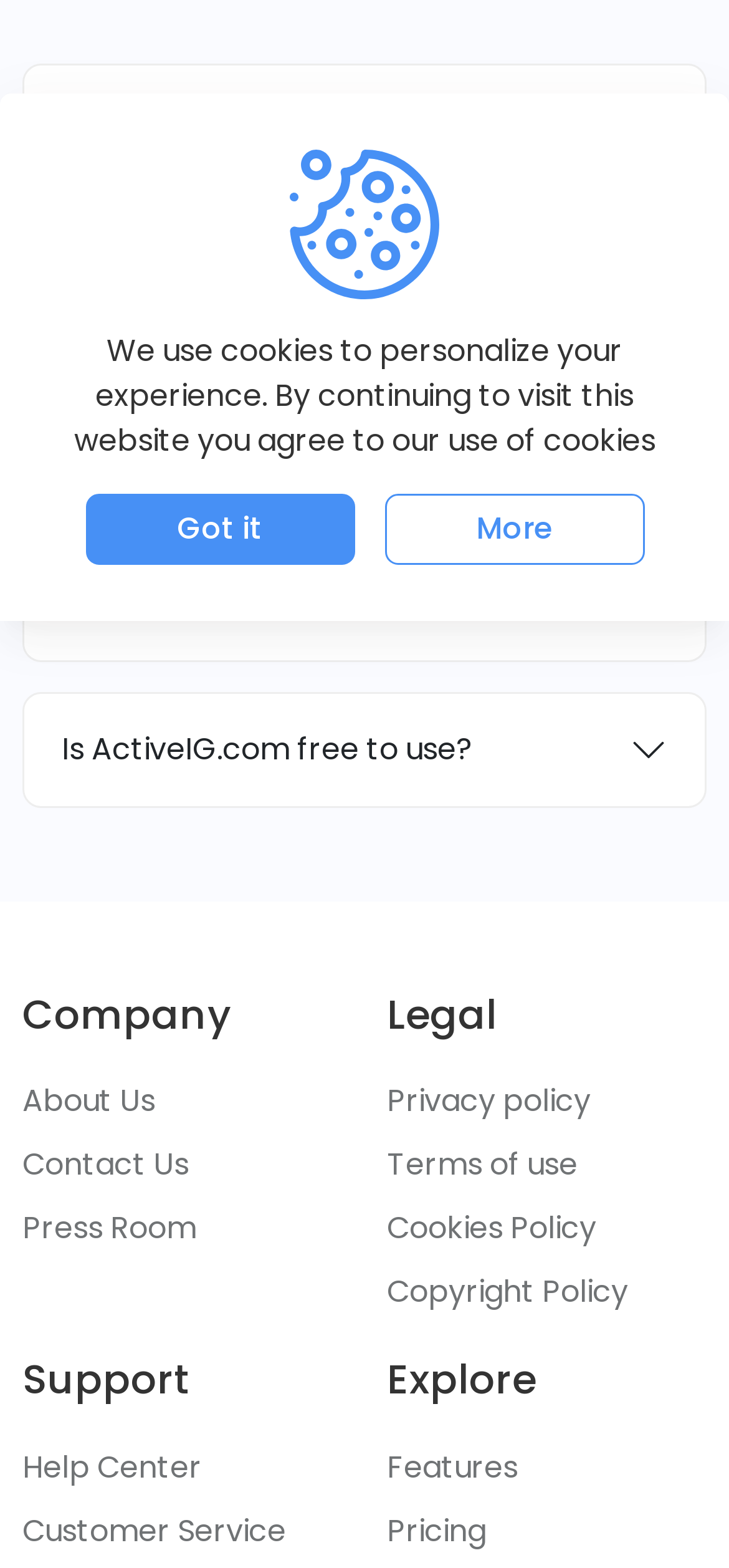Provide the bounding box coordinates for the UI element that is described as: "How does ActiveIG.com work?".

[0.031, 0.255, 0.969, 0.329]